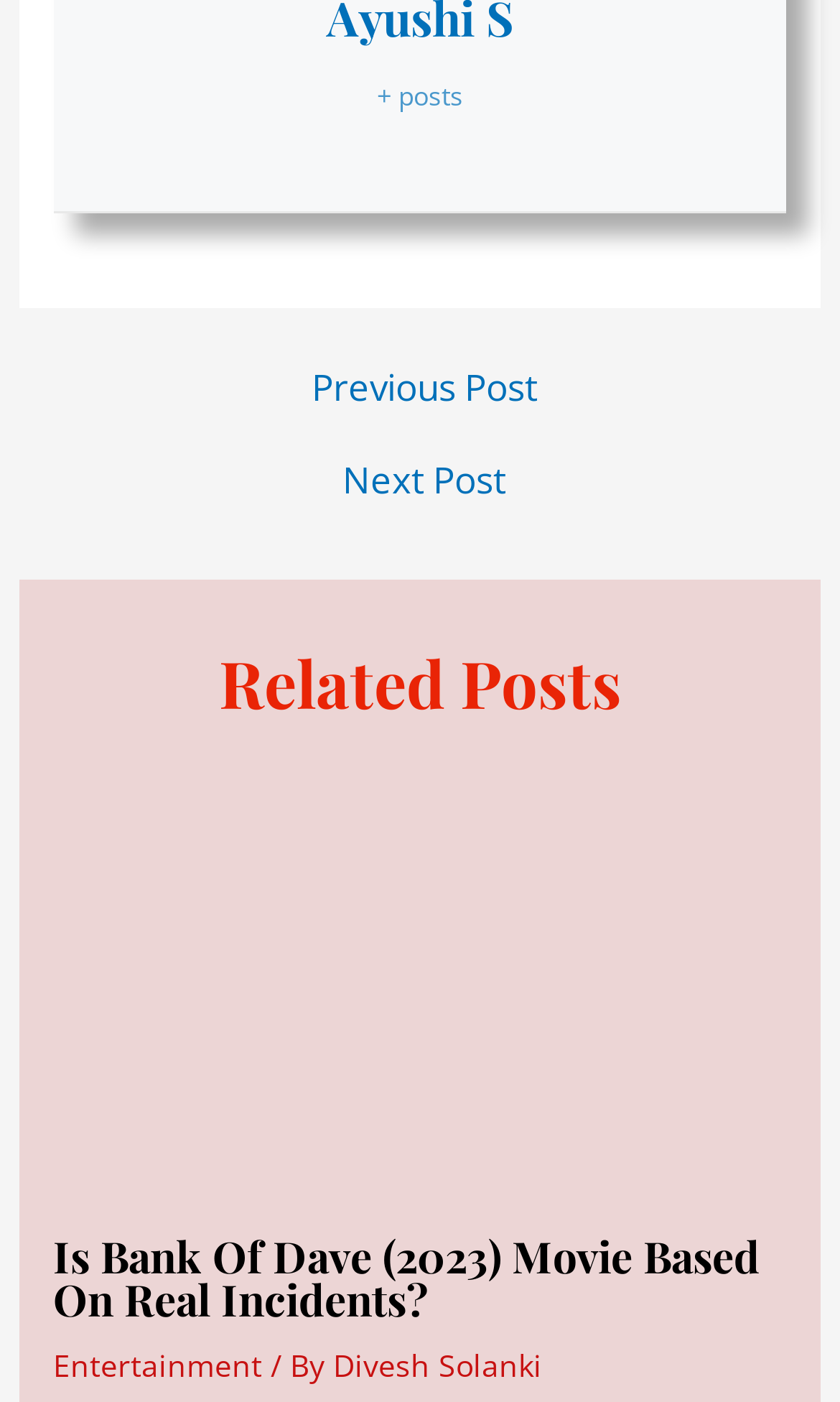Using the provided element description, identify the bounding box coordinates as (top-left x, top-left y, bottom-right x, bottom-right y). Ensure all values are between 0 and 1. Description: + posts

[0.449, 0.055, 0.551, 0.081]